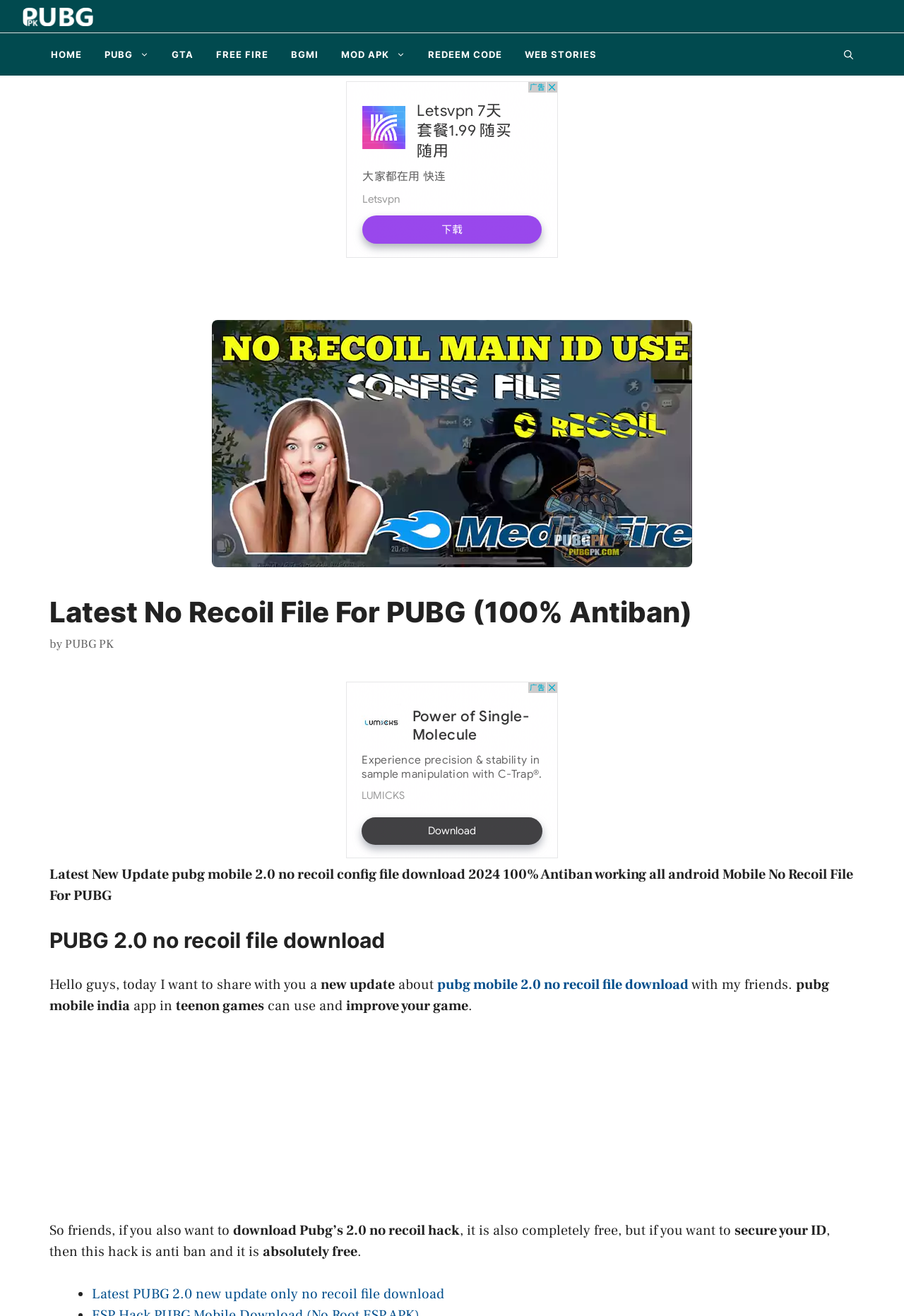Could you provide the bounding box coordinates for the portion of the screen to click to complete this instruction: "Click on the 'Latest PUBG 2.0 new update only no recoil file download' link"?

[0.102, 0.976, 0.491, 0.99]